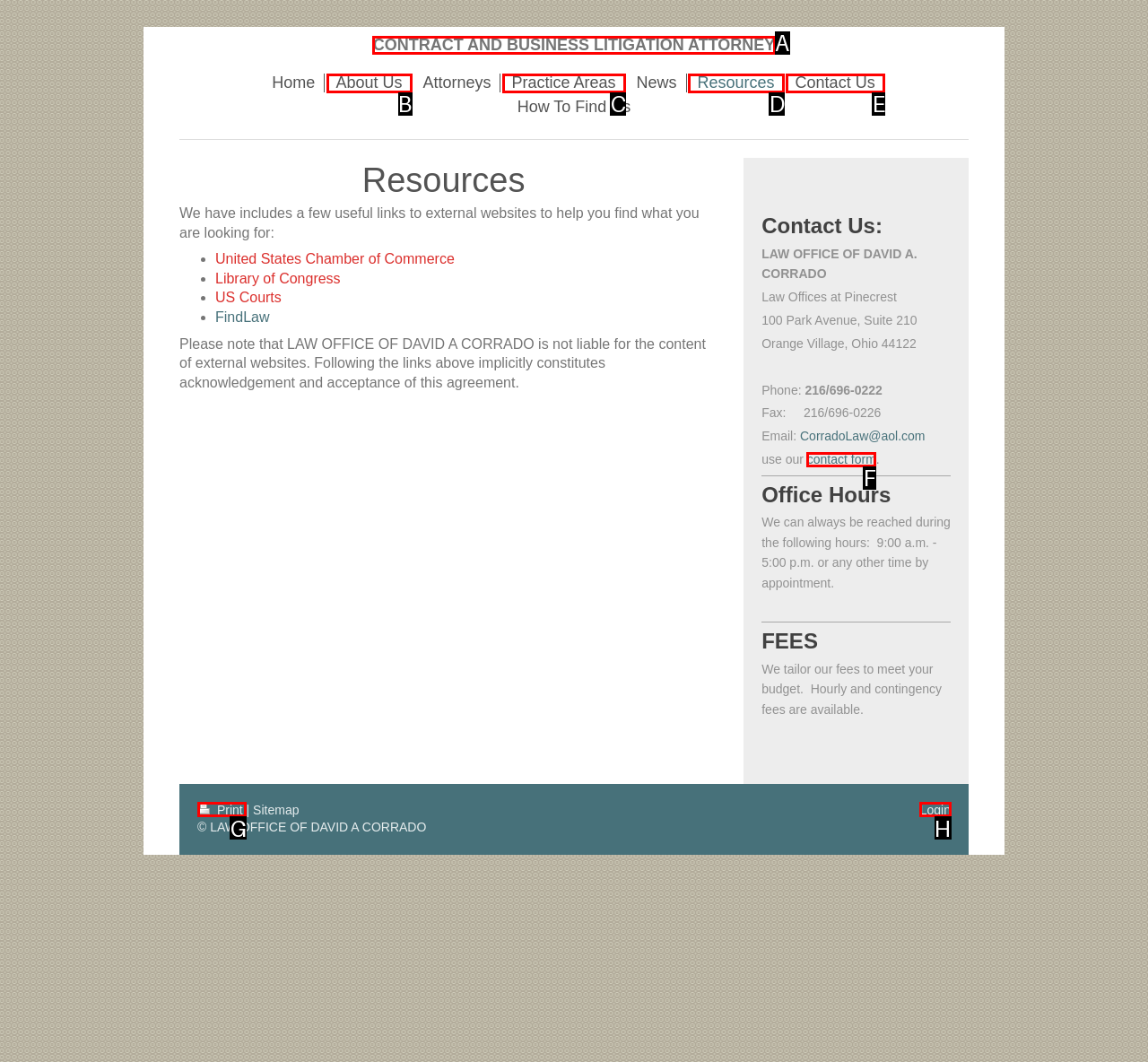Examine the description: CONTRACT AND BUSINESS LITIGATION ATTORNEY and indicate the best matching option by providing its letter directly from the choices.

A